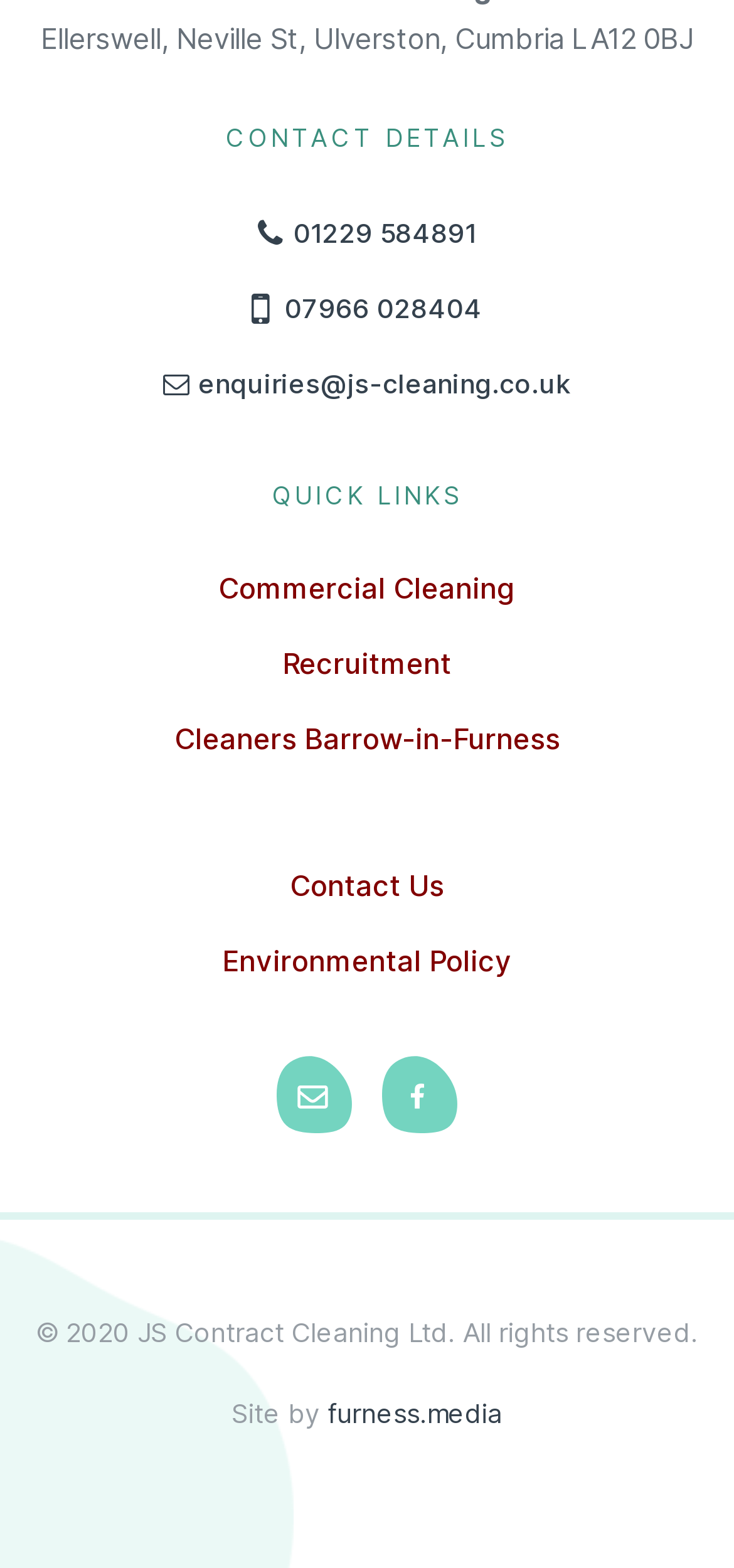Please answer the following question as detailed as possible based on the image: 
What is the email address for enquiries?

The email address for enquiries is found in the link element under the 'CONTACT DETAILS' heading, which is 'enquiries@js-cleaning.co.uk'.